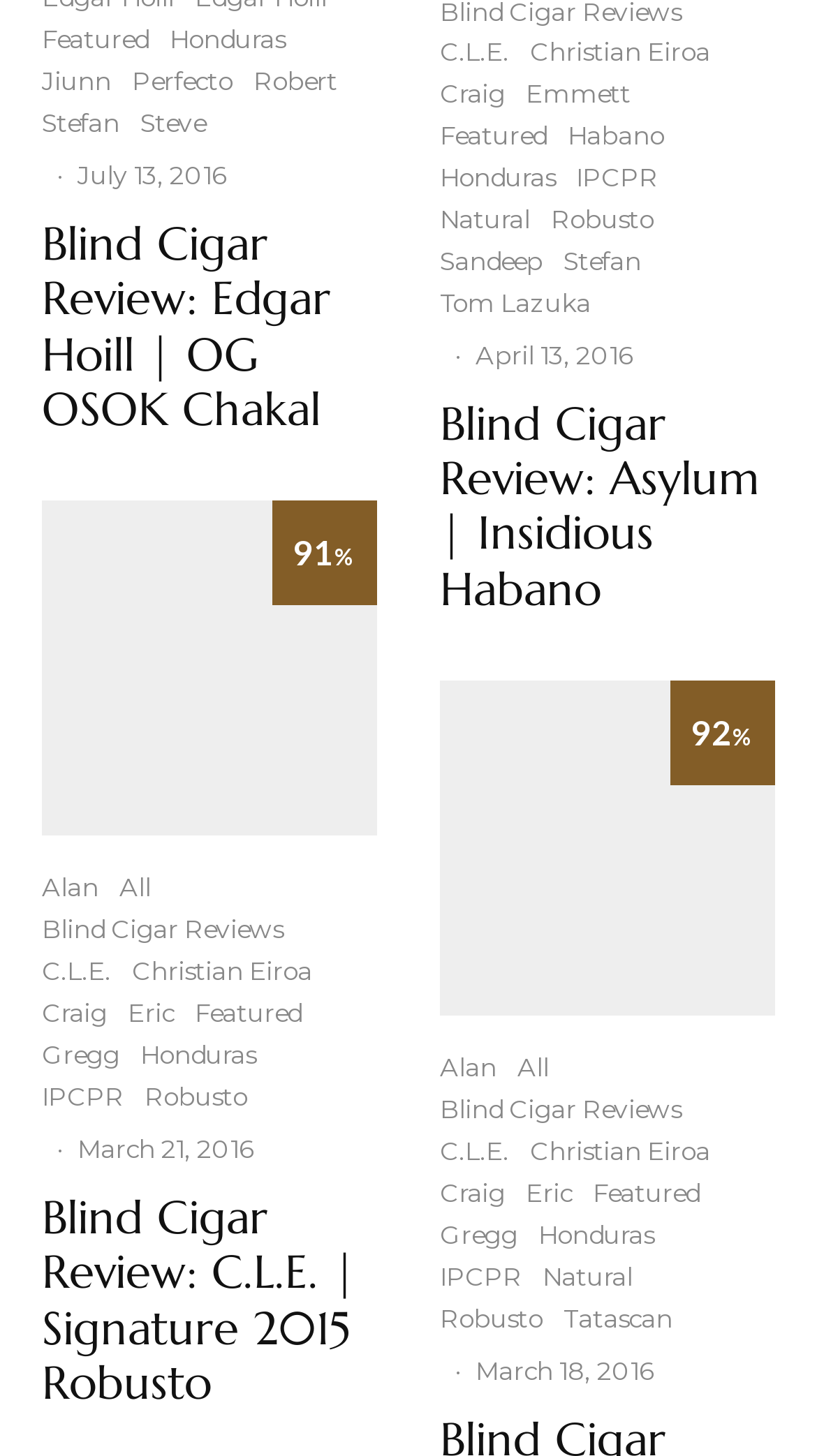Extract the bounding box coordinates for the described element: "Blind Cigar Reviews". The coordinates should be represented as four float numbers between 0 and 1: [left, top, right, bottom].

[0.538, 0.748, 0.833, 0.777]